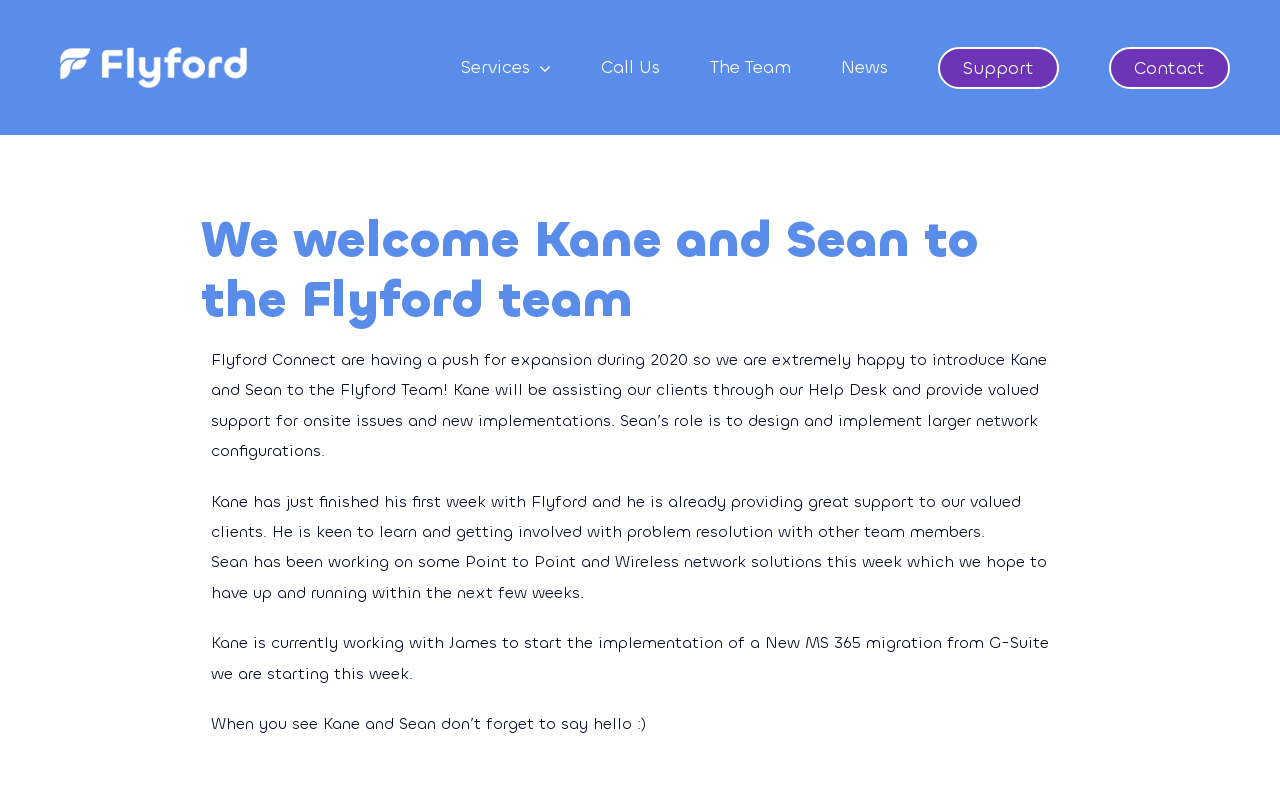Respond to the question below with a single word or phrase:
What is Kane's role?

Assisting clients